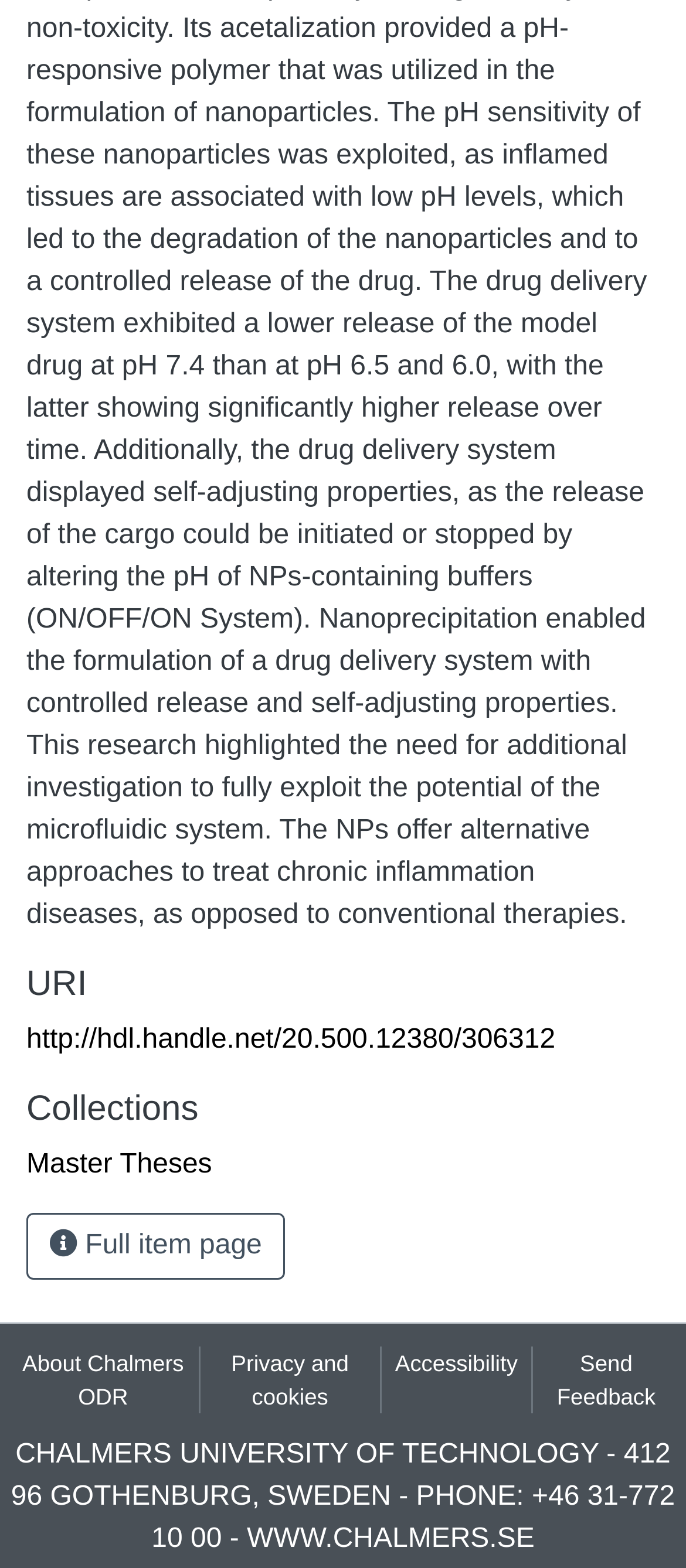What is the phone number of the university?
Please respond to the question with as much detail as possible.

I found the phone number of the university by looking at the bottom of the webpage, where the contact information is provided. The text 'CHALMERS UNIVERSITY OF TECHNOLOGY - 412 96 GOTHENBURG, SWEDEN - PHONE: +46 31-772 10 00 -' indicates the phone number of the university.